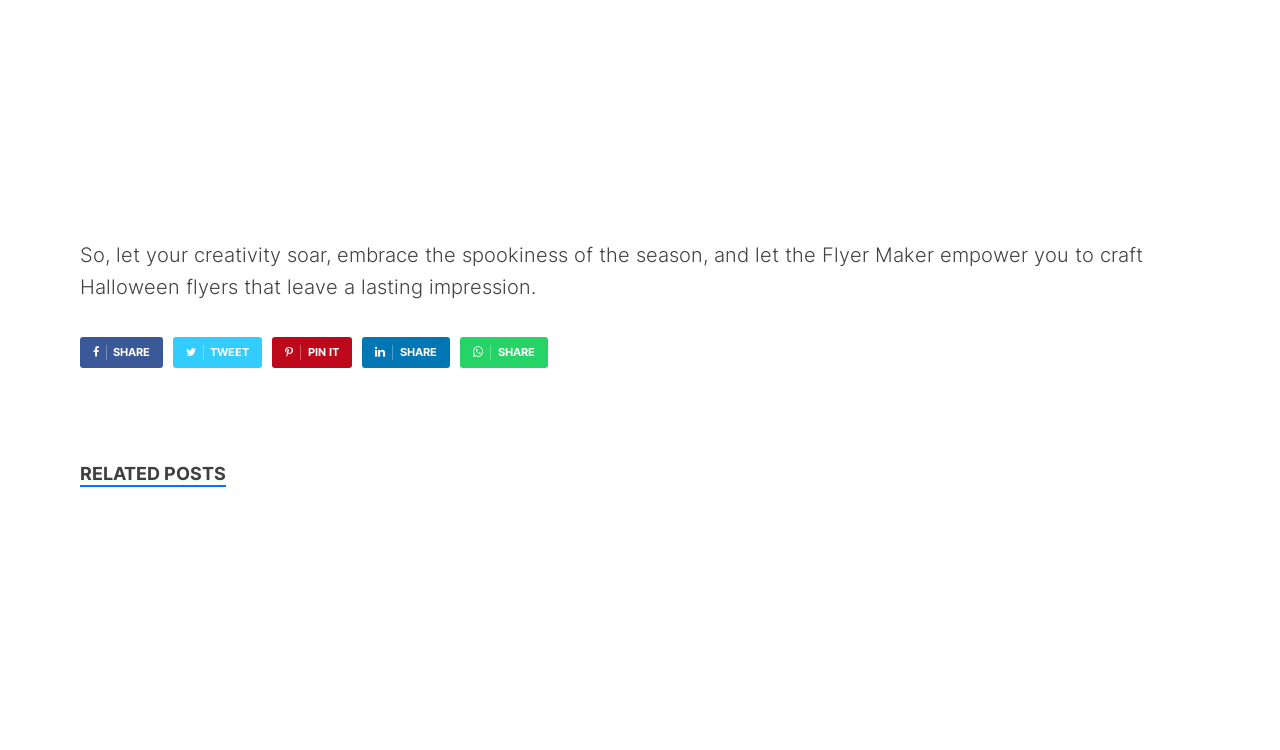Give the bounding box coordinates for the element described by: "alt="Flyer Maker App for iOS"".

[0.062, 0.254, 0.862, 0.286]